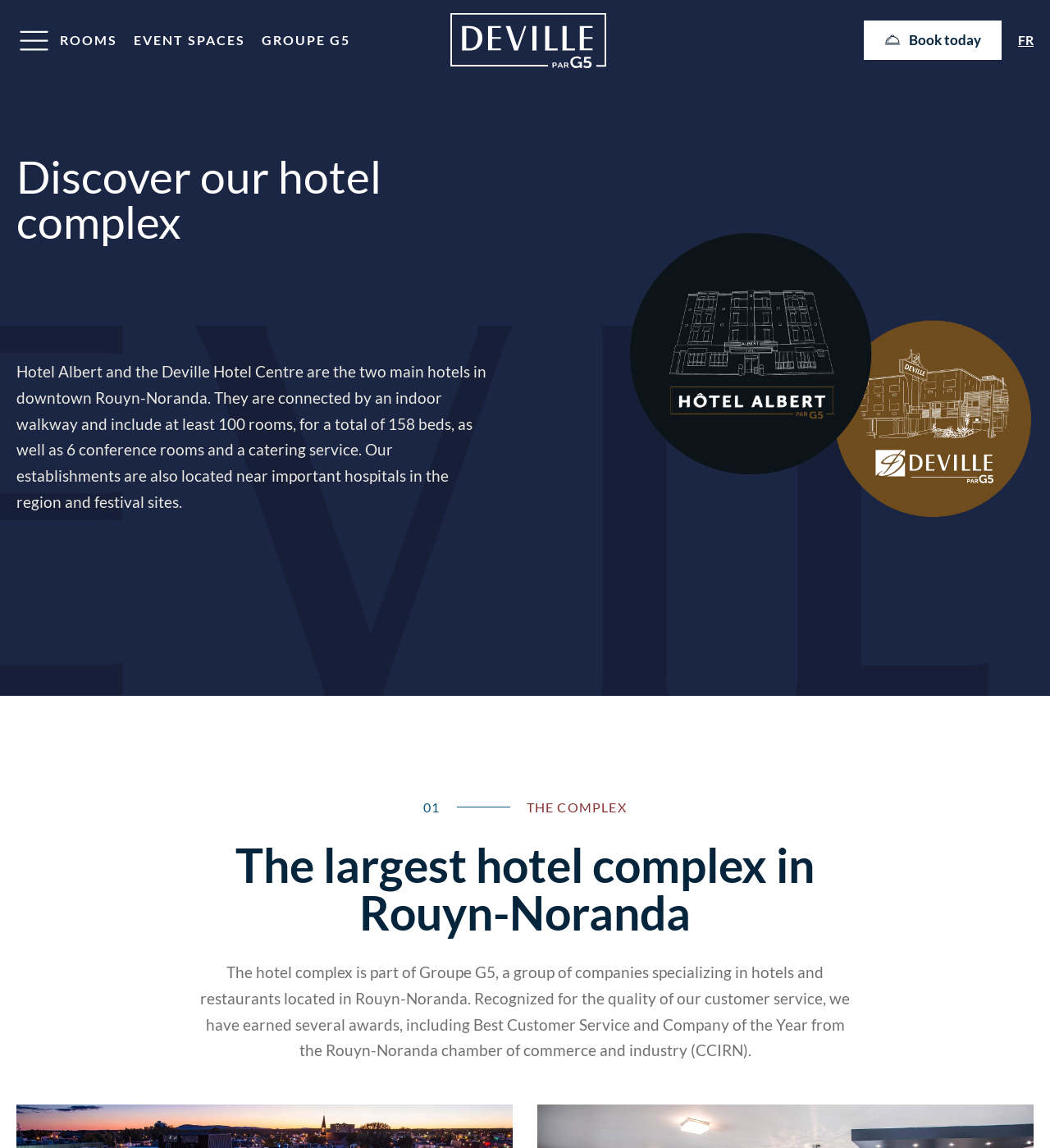What is the group of companies that the hotel complex is part of?
Based on the image, please offer an in-depth response to the question.

I determined the answer by reading the StaticText element that describes the hotel complex. The text mentions that the complex is 'part of Groupe G5, a group of companies specializing in hotels and restaurants located in Rouyn-Noranda'.